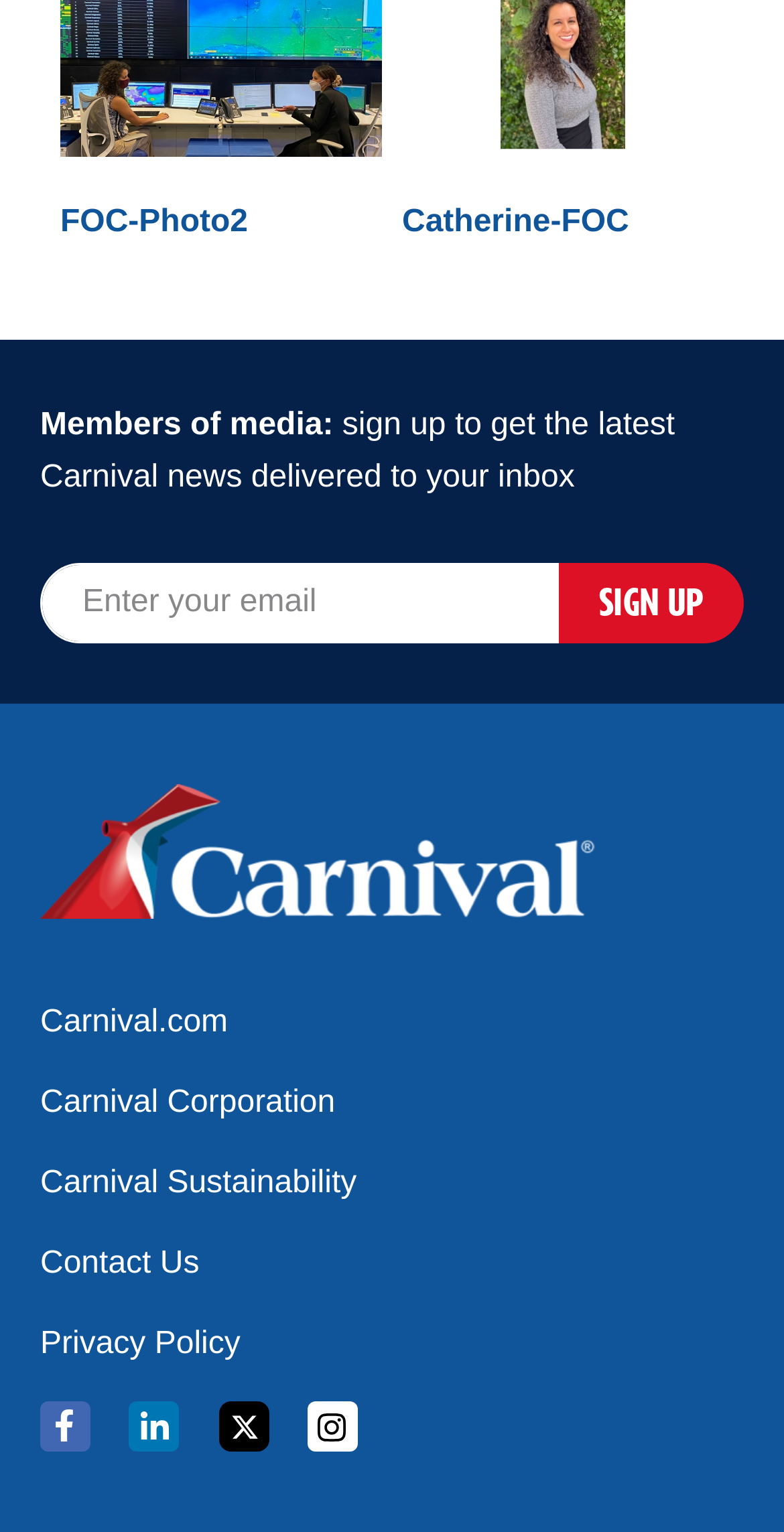Please find the bounding box for the UI element described by: "- Opens in new window".

[0.165, 0.919, 0.241, 0.942]